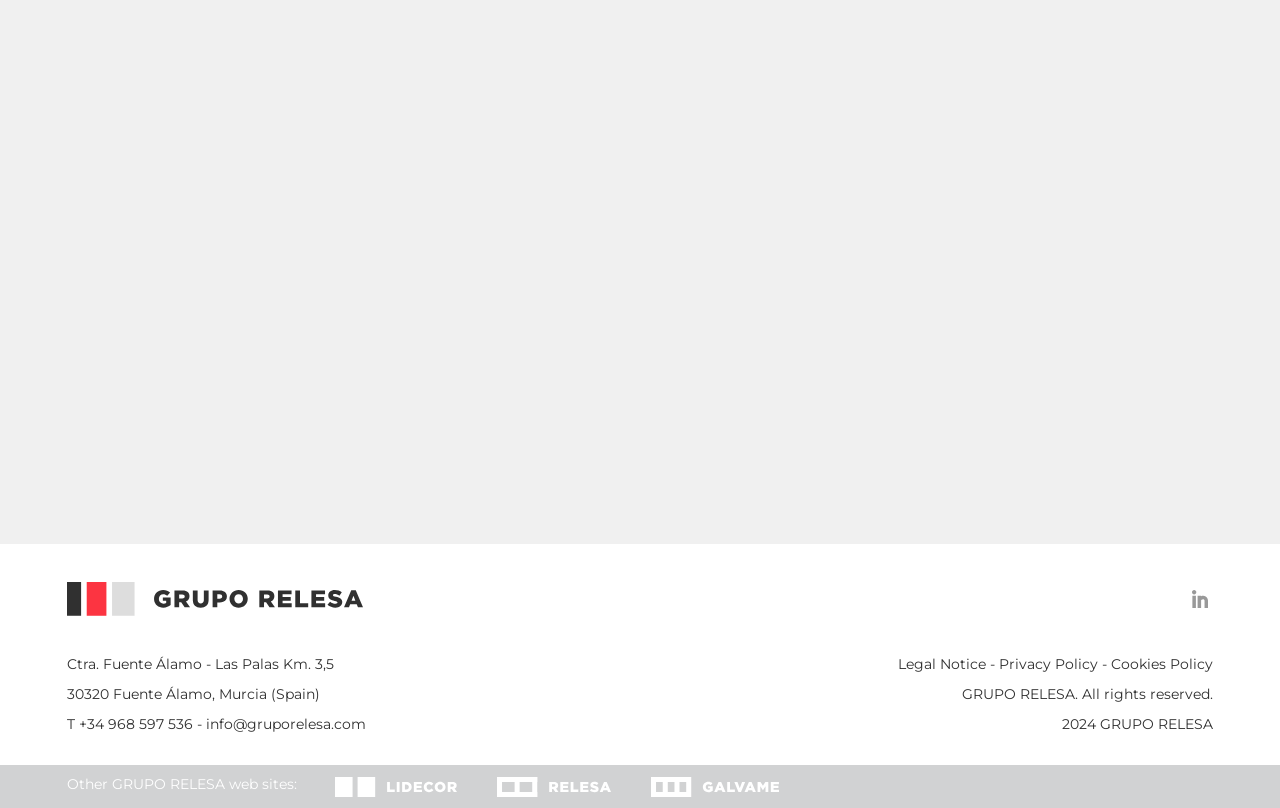What is the name of the company?
Utilize the information in the image to give a detailed answer to the question.

The name of the company can be found at the bottom of the webpage, in the copyright notice that states '2024 GRUPO RELESA. All rights reserved.' This suggests that GRUPO RELESA is the name of the company that owns the webpage.